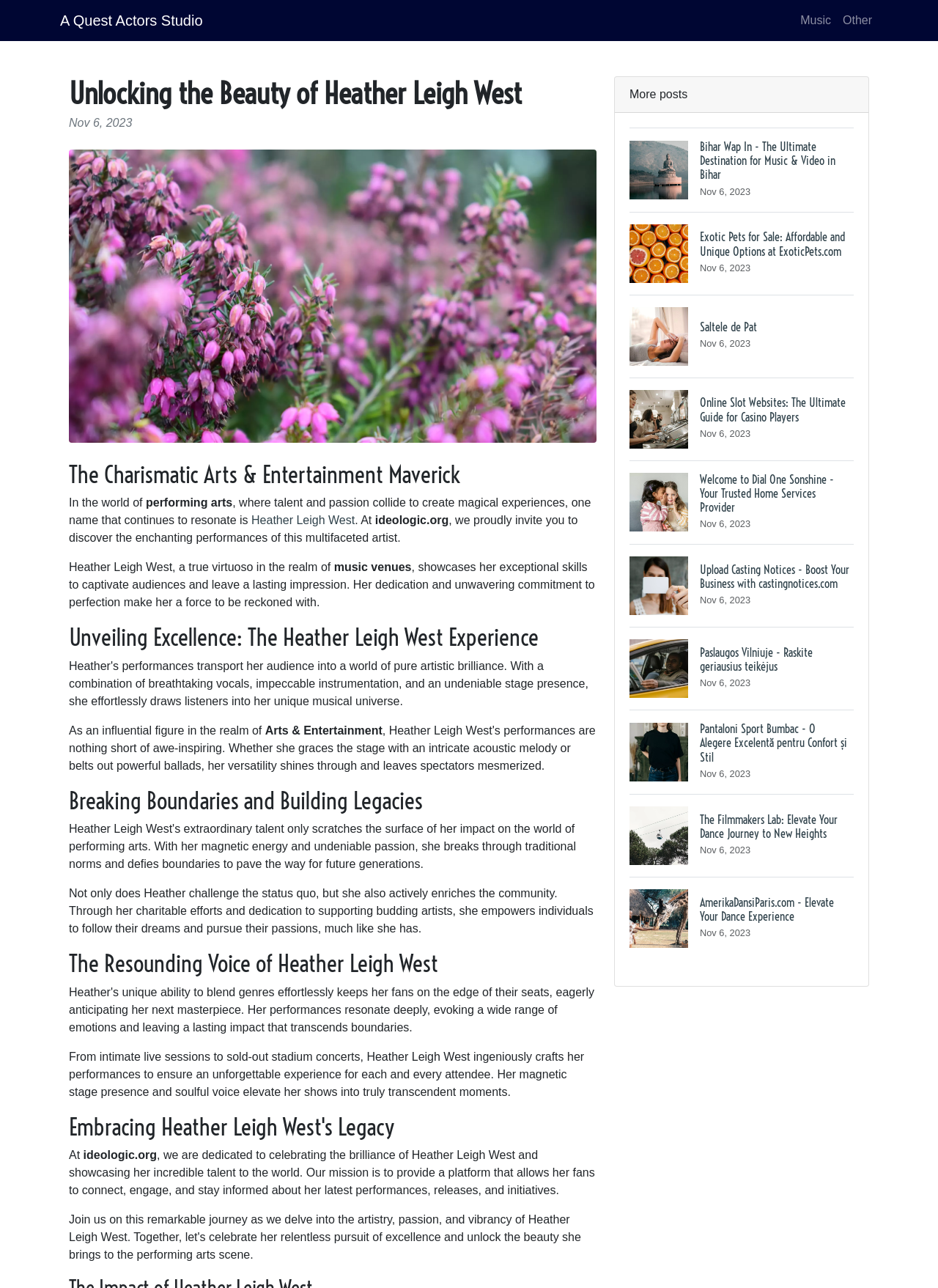Find the bounding box of the web element that fits this description: "Heather Leigh West".

[0.268, 0.399, 0.378, 0.409]